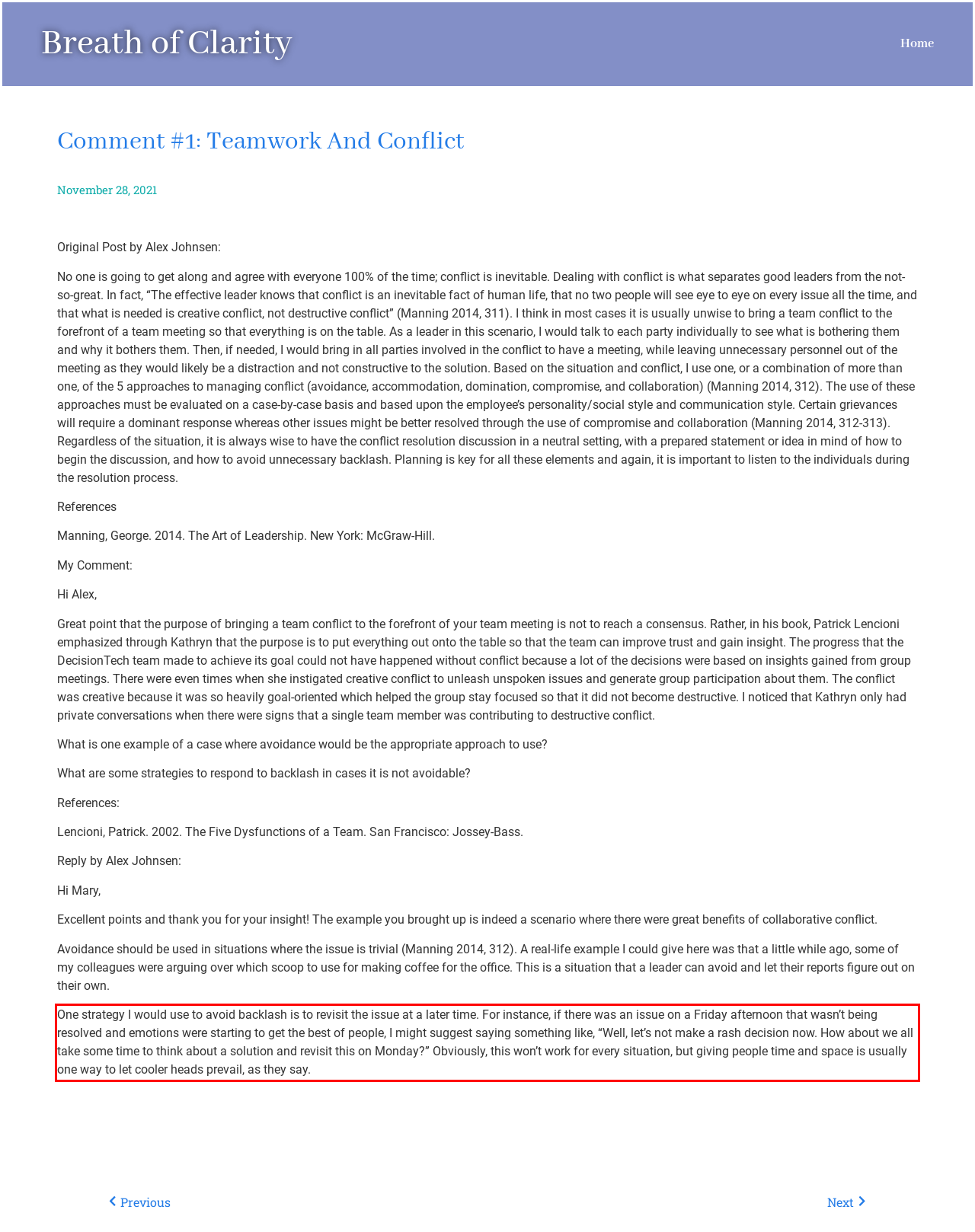Using the provided webpage screenshot, identify and read the text within the red rectangle bounding box.

One strategy I would use to avoid backlash is to revisit the issue at a later time. For instance, if there was an issue on a Friday afternoon that wasn’t being resolved and emotions were starting to get the best of people, I might suggest saying something like, “Well, let’s not make a rash decision now. How about we all take some time to think about a solution and revisit this on Monday?” Obviously, this won’t work for every situation, but giving people time and space is usually one way to let cooler heads prevail, as they say.